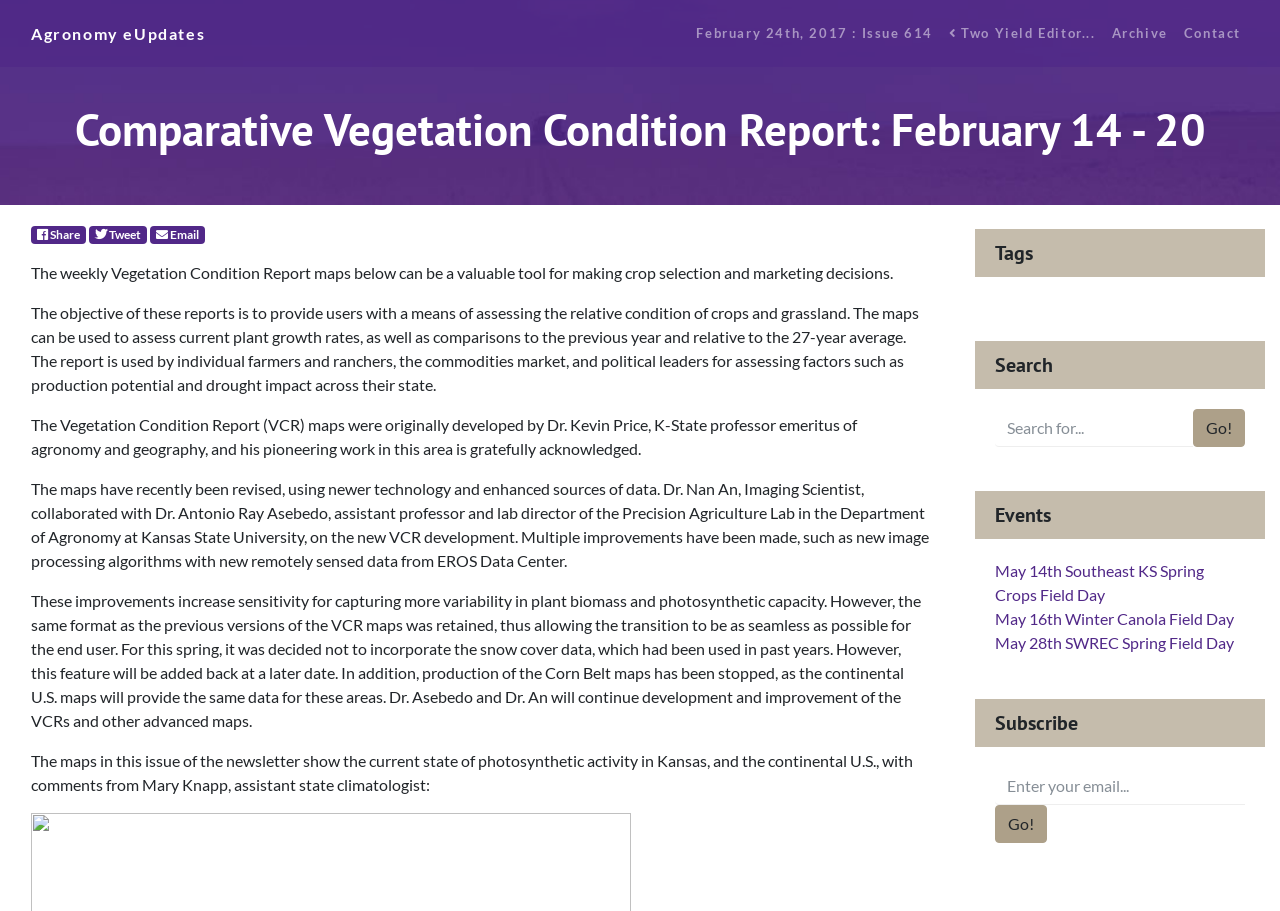Locate the bounding box coordinates of the element's region that should be clicked to carry out the following instruction: "Tweet about this". The coordinates need to be four float numbers between 0 and 1, i.e., [left, top, right, bottom].

[0.07, 0.248, 0.115, 0.268]